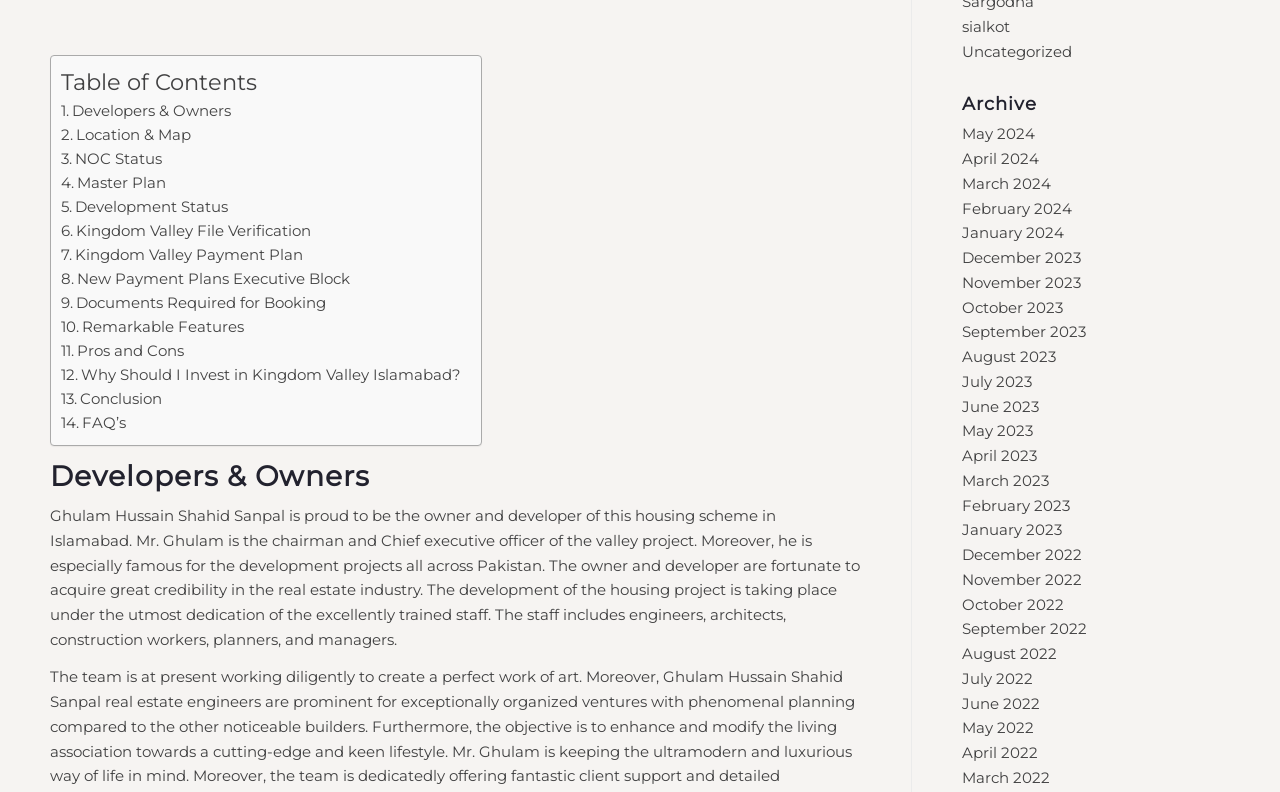How many links are there in the 'Table of Contents' section?
Using the image as a reference, answer the question in detail.

The 'Table of Contents' section can be identified by the StaticText element 'Table of Contents' at [0.048, 0.086, 0.201, 0.121] coordinates. Then, by counting the number of link elements under this section, we can find that there are 11 links.